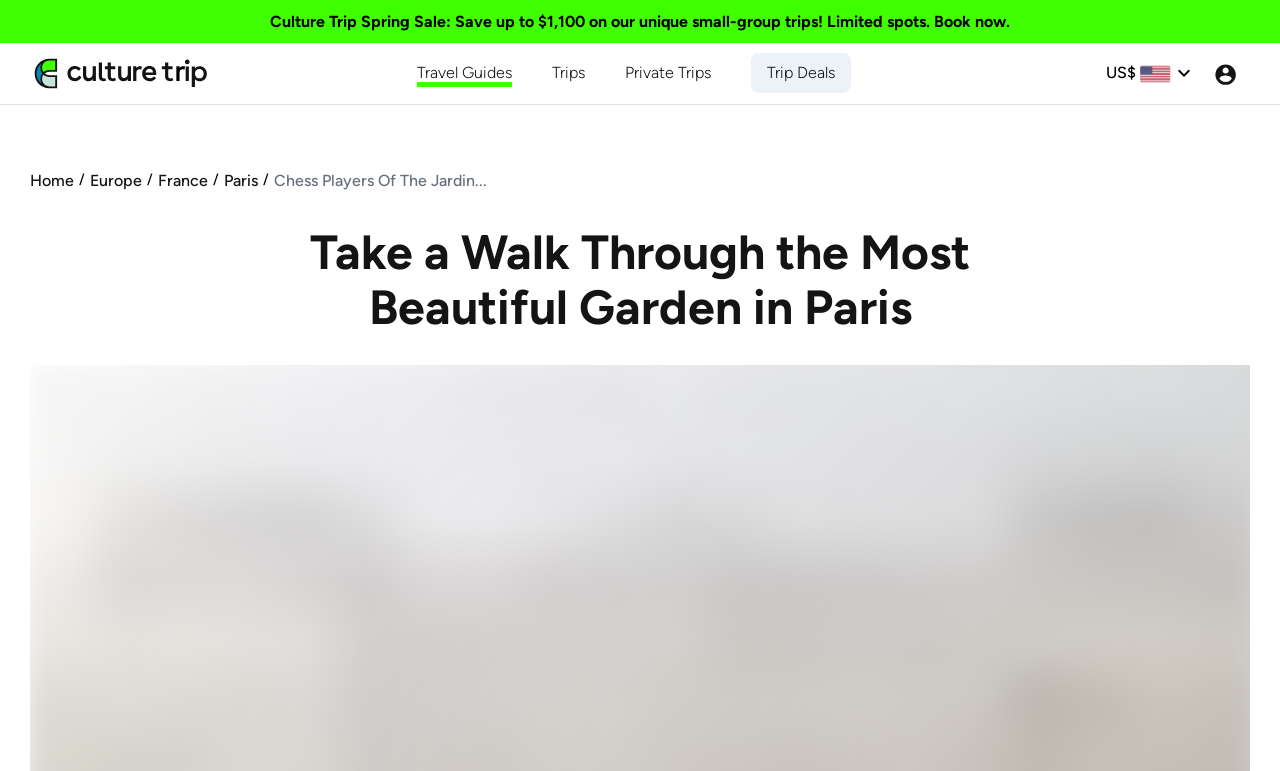Pinpoint the bounding box coordinates of the clickable element needed to complete the instruction: "View Trip Deals". The coordinates should be provided as four float numbers between 0 and 1: [left, top, right, bottom].

[0.599, 0.079, 0.652, 0.109]